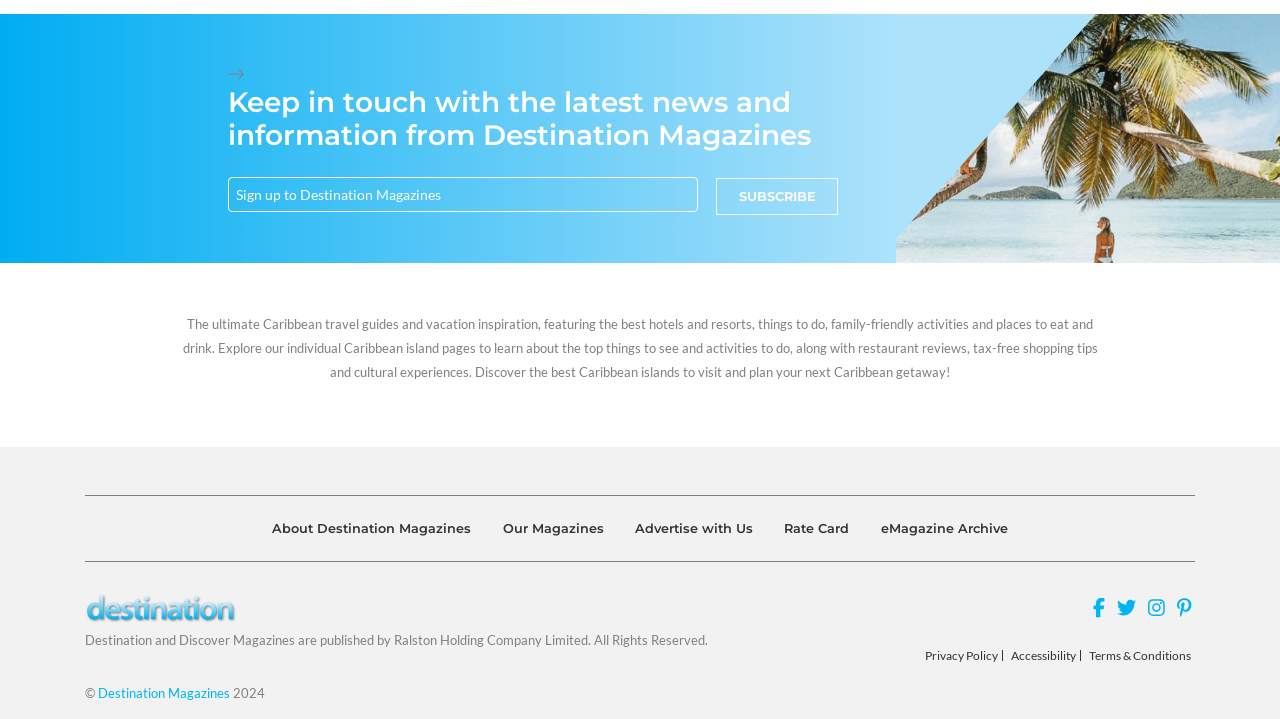Please determine the bounding box coordinates of the element's region to click in order to carry out the following instruction: "Contact Yelena". The coordinates should be four float numbers between 0 and 1, i.e., [left, top, right, bottom].

None